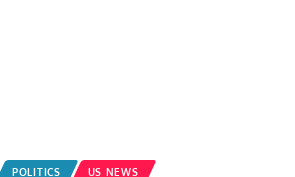Answer the question with a single word or phrase: 
What is the purpose of the image?

Visual representation